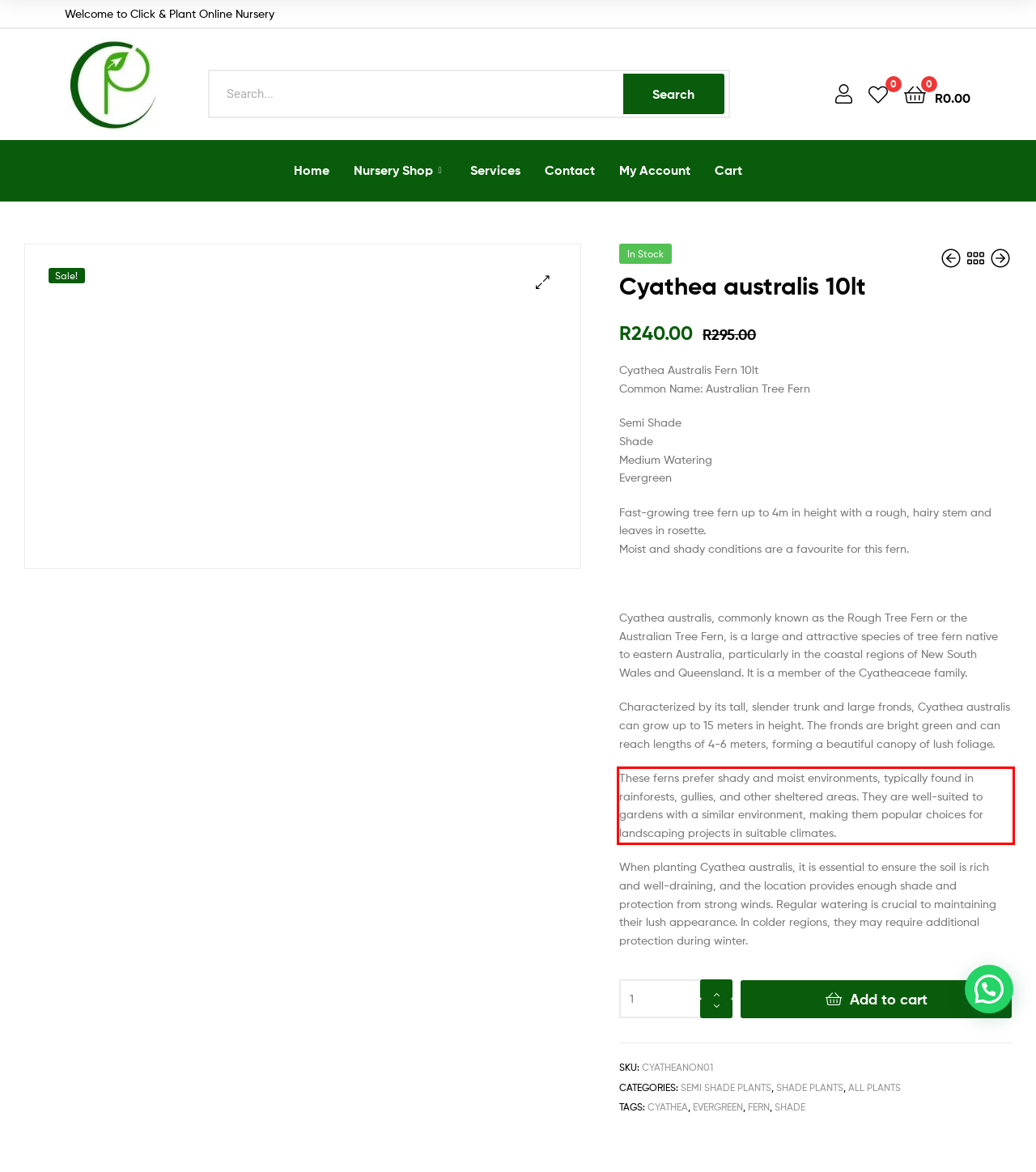By examining the provided screenshot of a webpage, recognize the text within the red bounding box and generate its text content.

These ferns prefer shady and moist environments, typically found in rainforests, gullies, and other sheltered areas. They are well-suited to gardens with a similar environment, making them popular choices for landscaping projects in suitable climates.